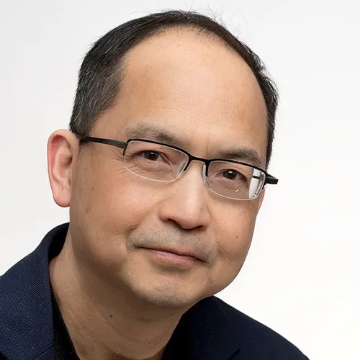What is the color of Professor Kong's shirt?
Give a detailed response to the question by analyzing the screenshot.

The caption describes Professor Kong as wearing a dark blazer over a black shirt, indicating that the color of his shirt is black.